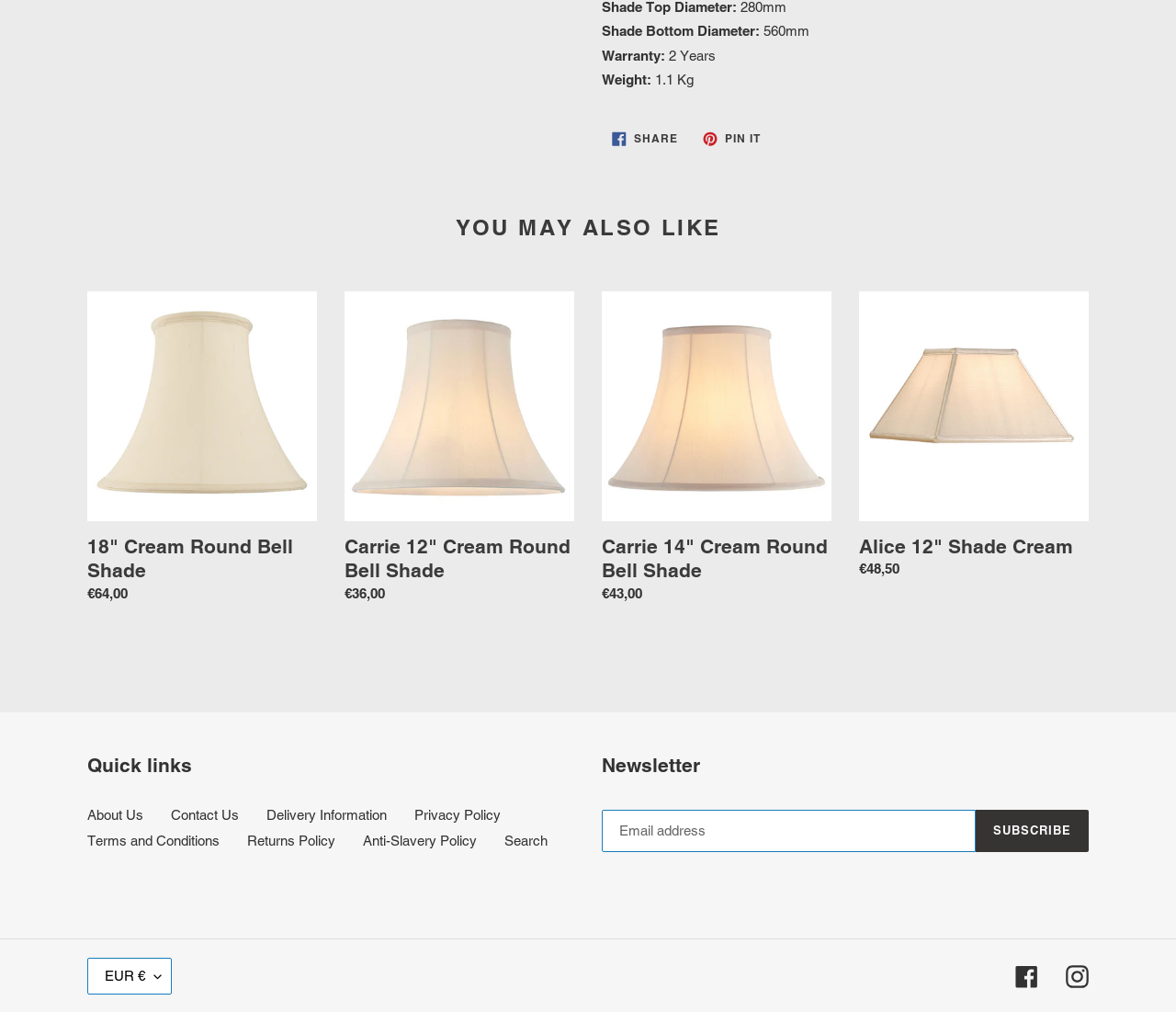What is the price of the Carrie 12" Cream Round Bell Shade?
Answer the question with a single word or phrase, referring to the image.

€36,00